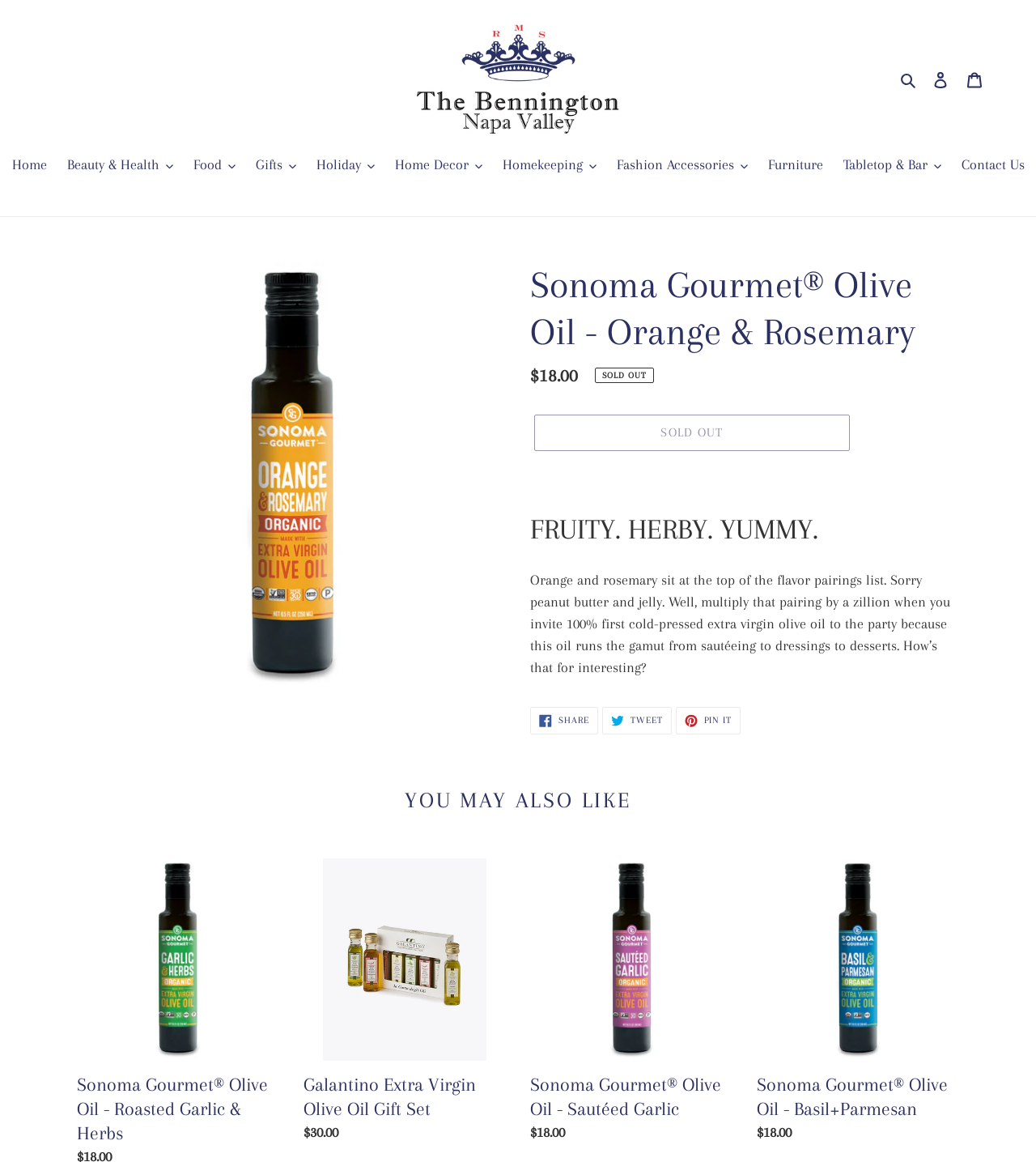Find the bounding box coordinates of the clickable area that will achieve the following instruction: "Share on Facebook".

[0.512, 0.608, 0.577, 0.632]